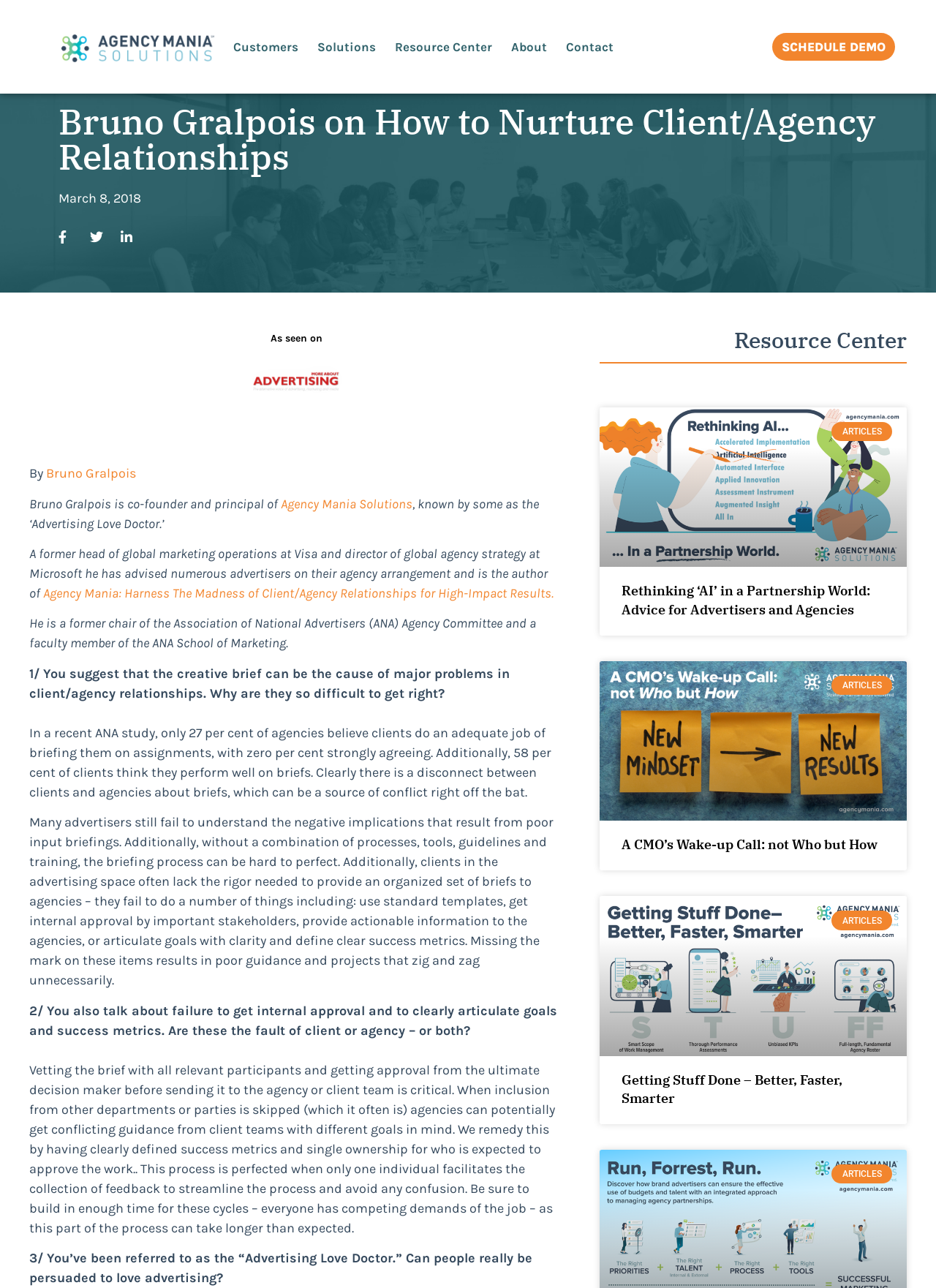Please find and give the text of the main heading on the webpage.

Bruno Gralpois on How to Nurture Client/Agency Relationships